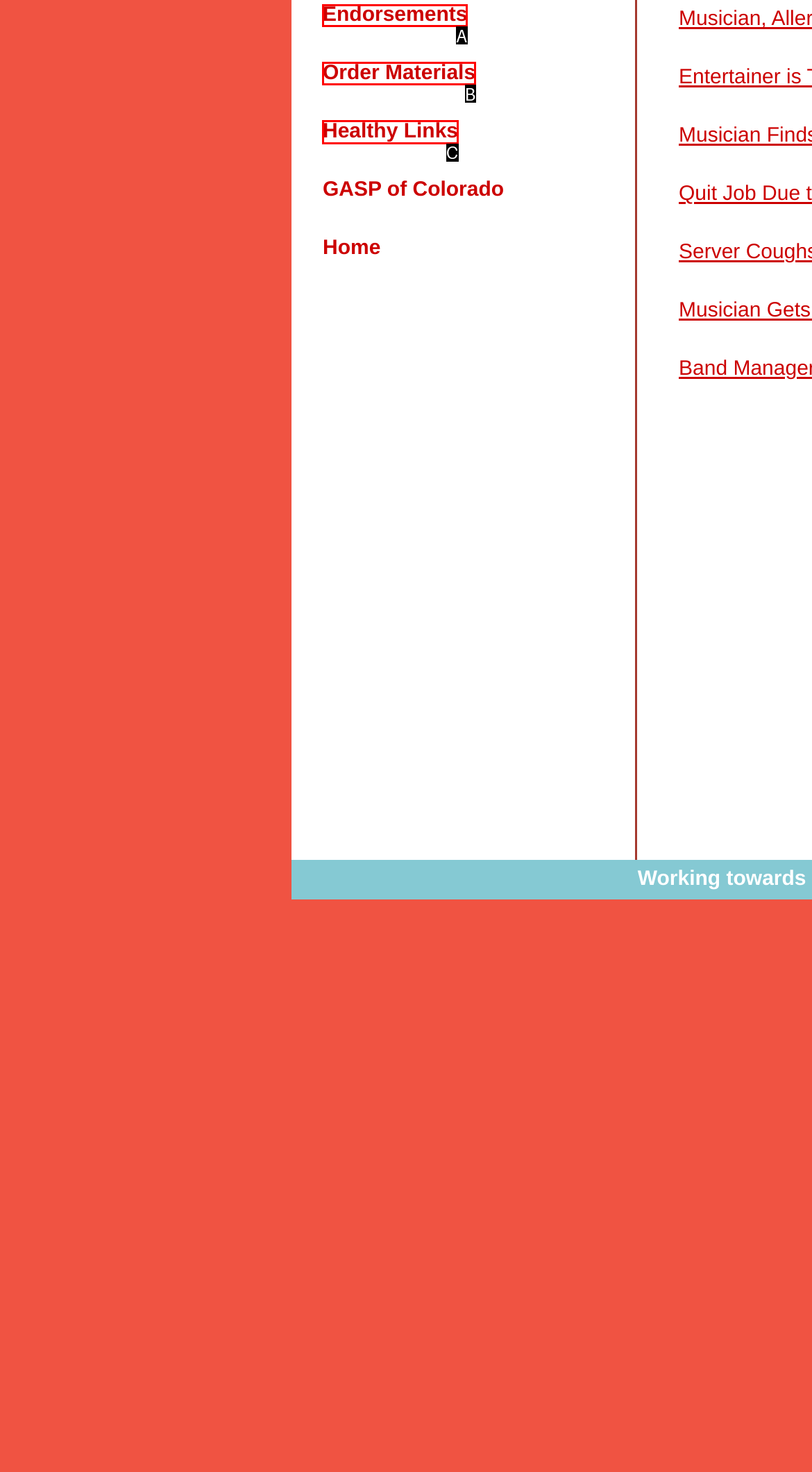Determine the HTML element that best aligns with the description: Healthy Links
Answer with the appropriate letter from the listed options.

C